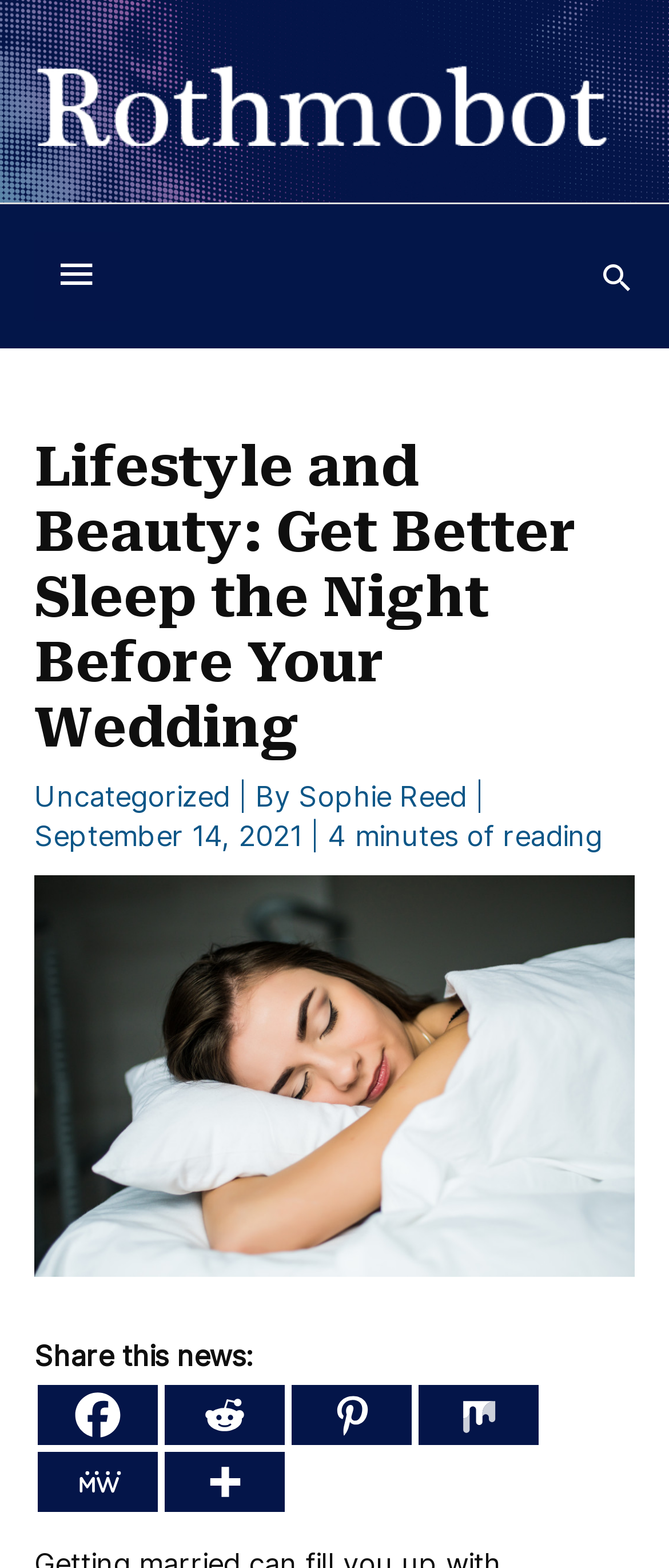Identify the main heading of the webpage and provide its text content.

Lifestyle and Beauty: Get Better Sleep the Night Before Your Wedding